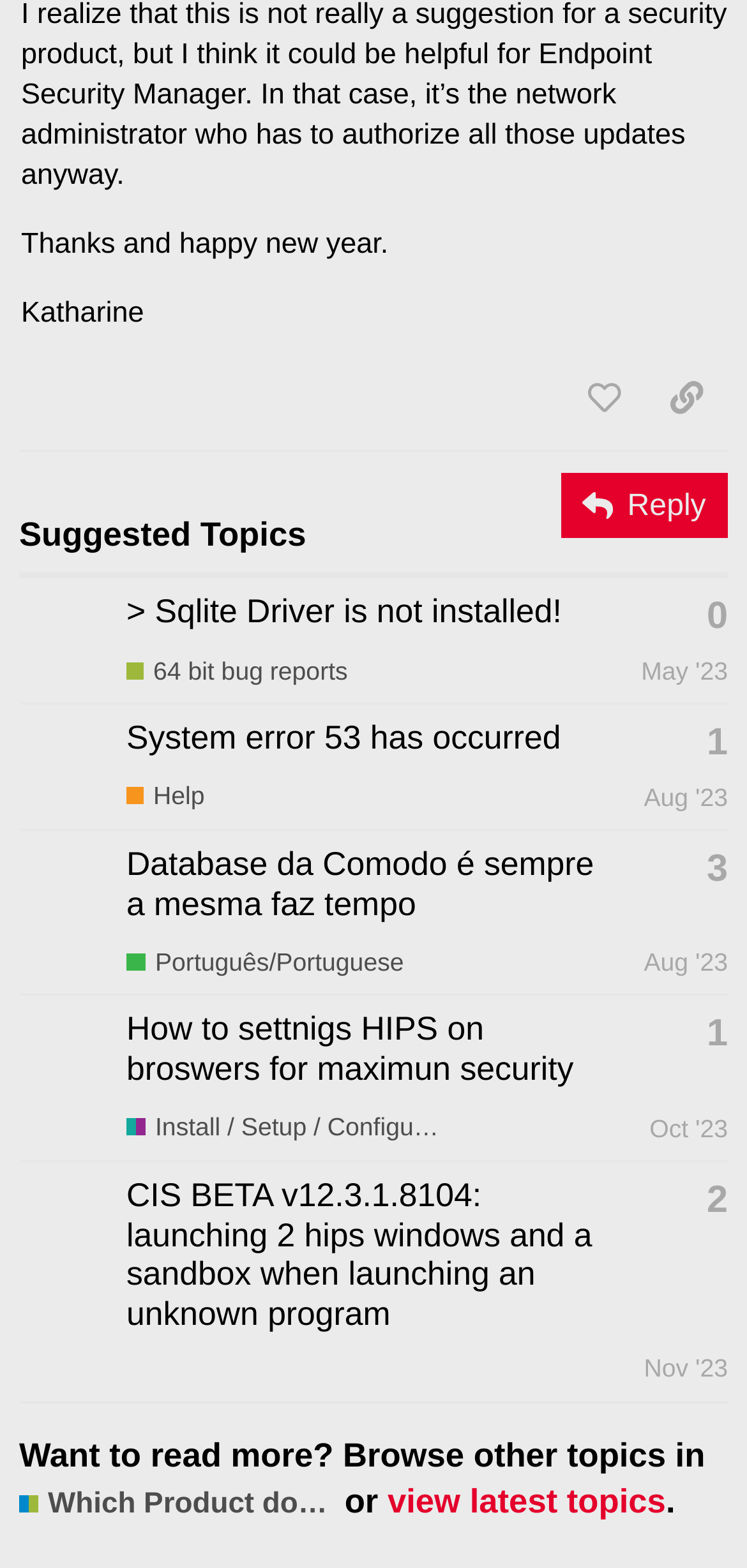Please specify the bounding box coordinates of the element that should be clicked to execute the given instruction: 'view topic 'Sqlite Driver is not installed!' '. Ensure the coordinates are four float numbers between 0 and 1, expressed as [left, top, right, bottom].

[0.169, 0.378, 0.752, 0.402]